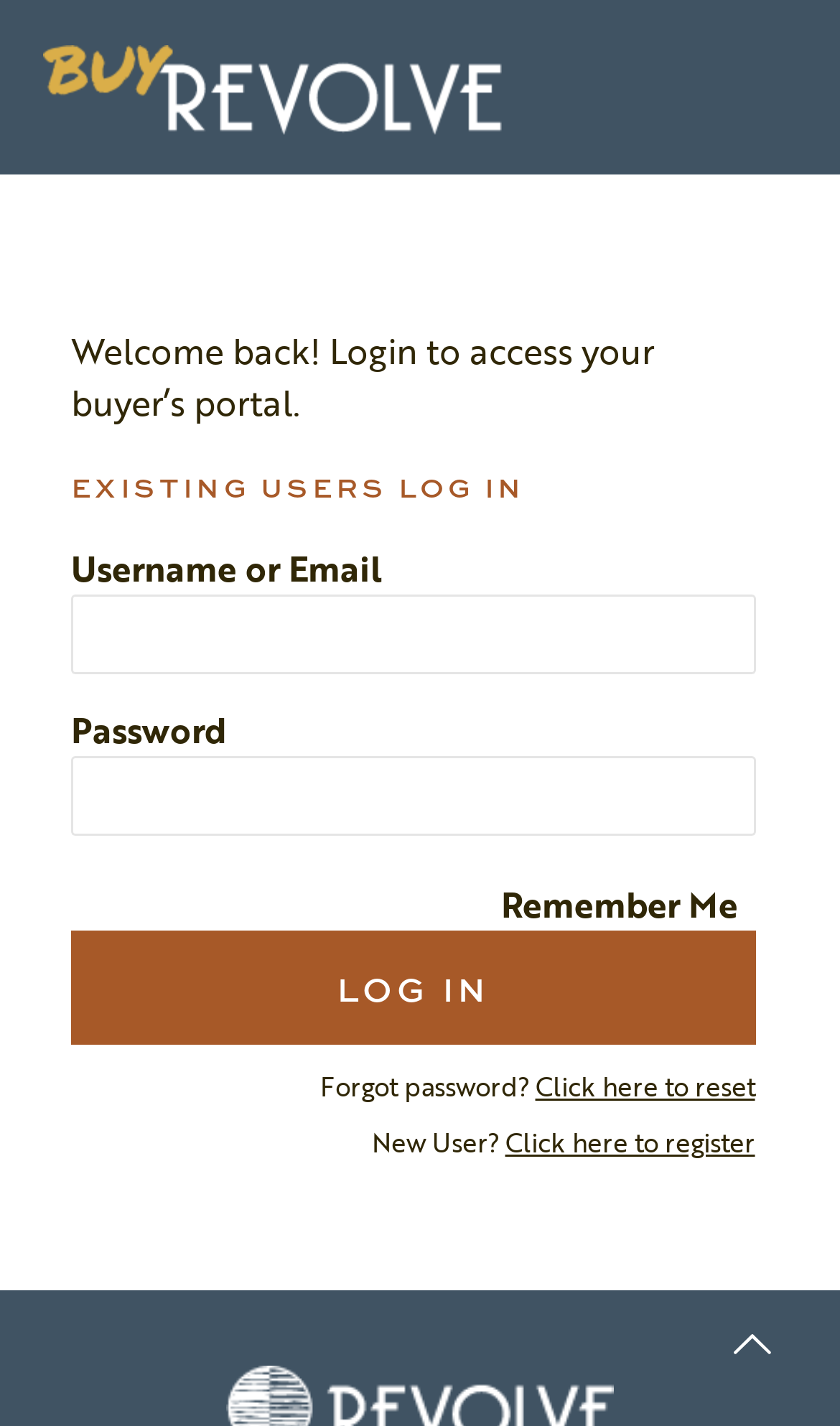Provide a brief response in the form of a single word or phrase:
What is the purpose of this webpage?

Login to buyer's portal